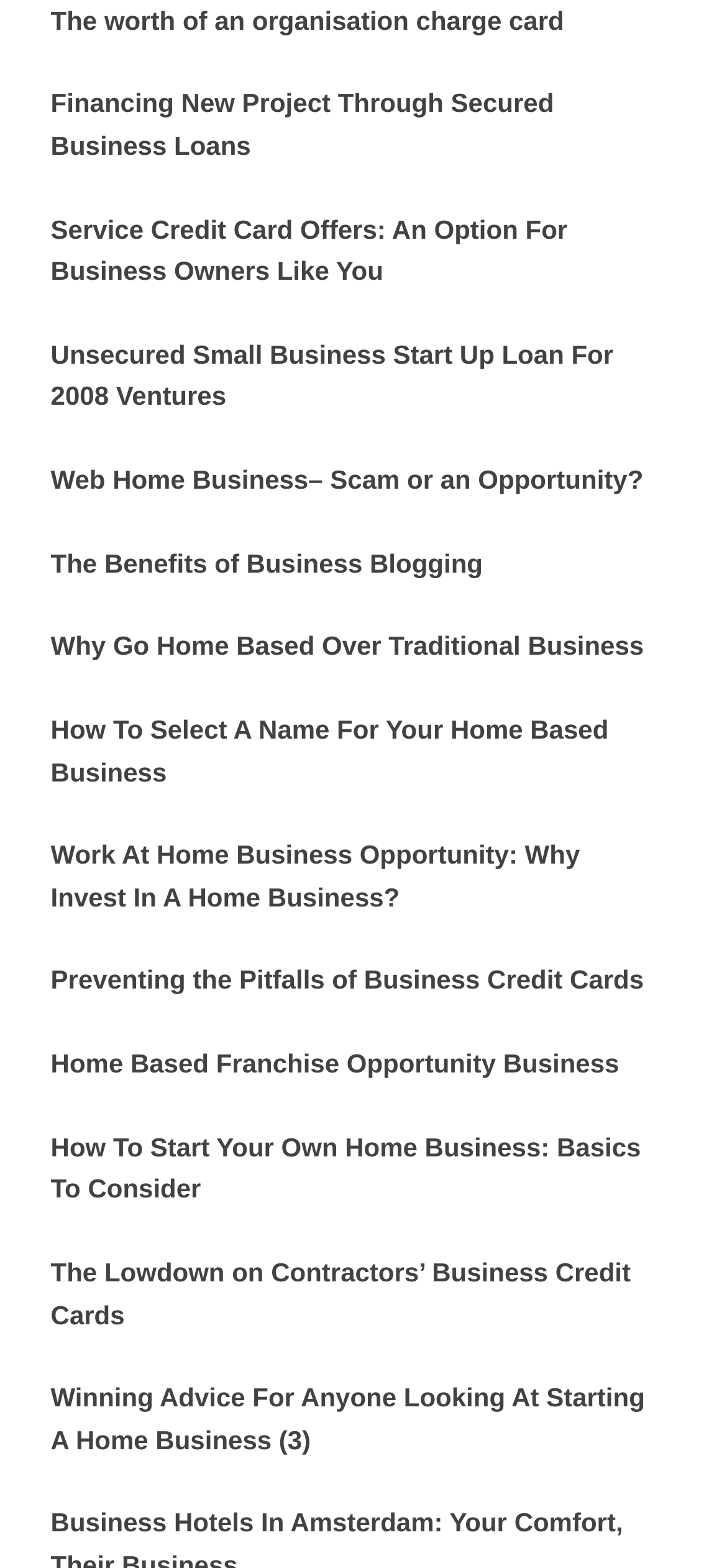Find the bounding box coordinates for the element that must be clicked to complete the instruction: "Get advice on starting your own home business". The coordinates should be four float numbers between 0 and 1, indicated as [left, top, right, bottom].

[0.041, 0.705, 0.959, 0.785]